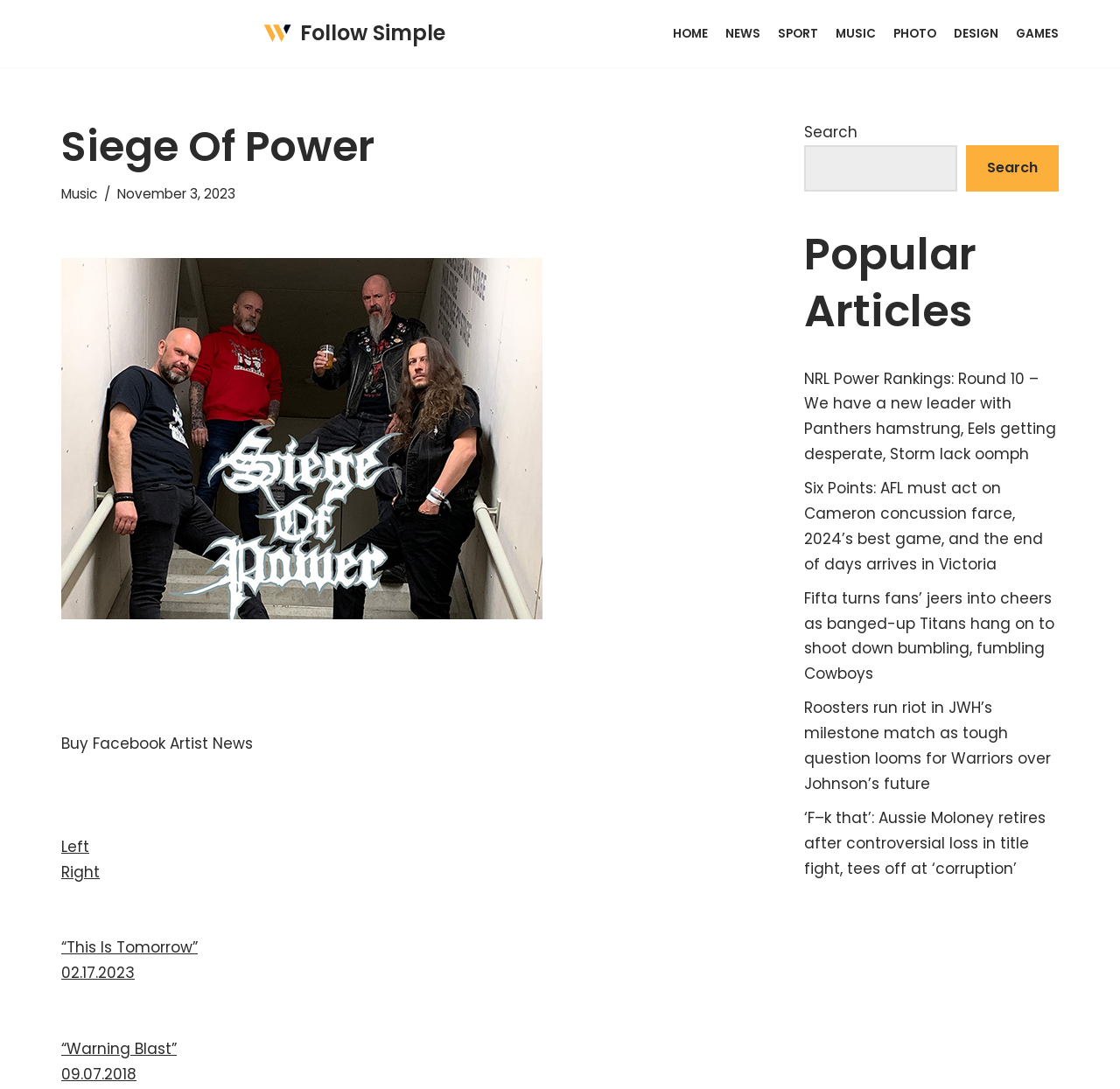Locate the bounding box coordinates of the clickable region to complete the following instruction: "Go to the 'SPORT' page."

[0.695, 0.021, 0.73, 0.041]